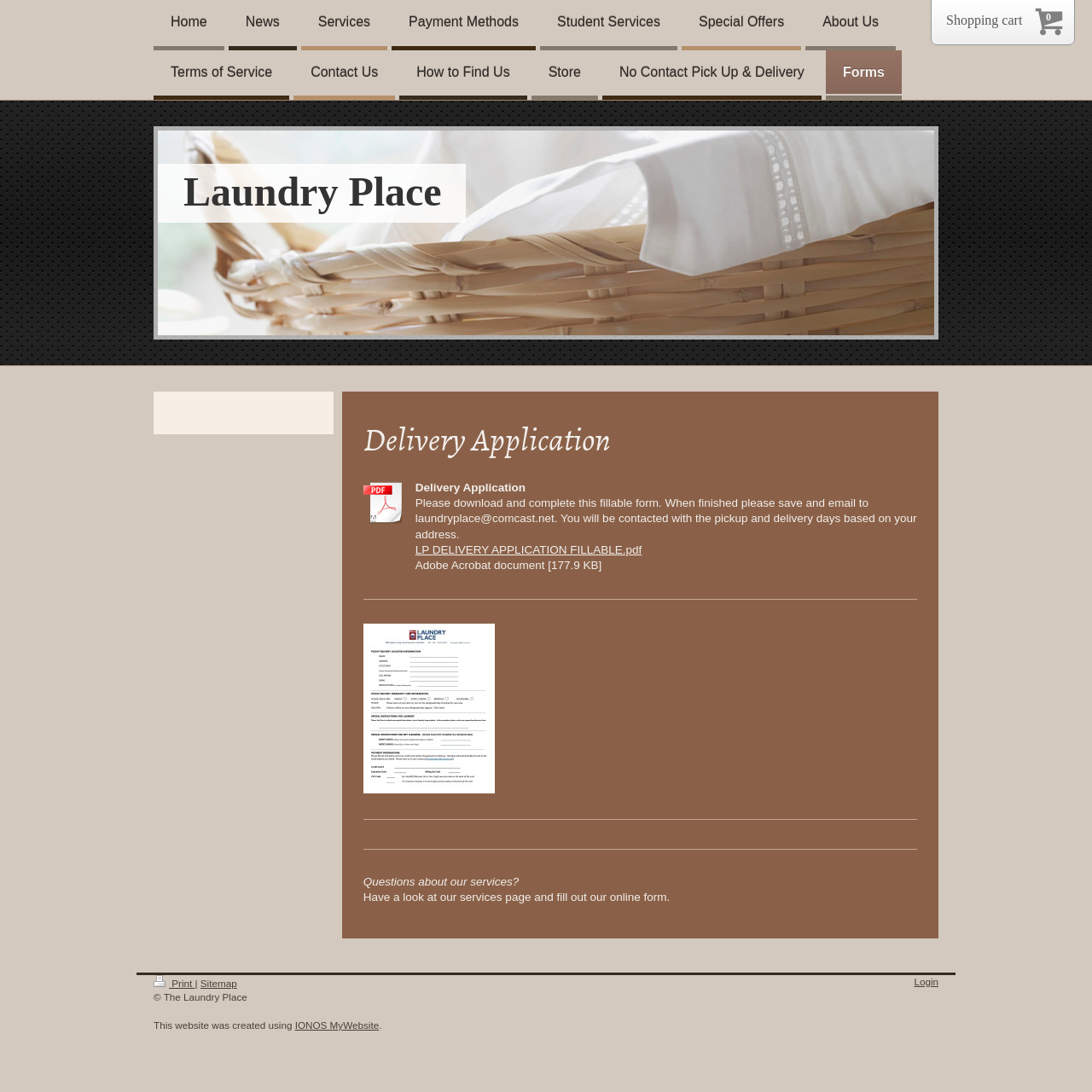Find and provide the bounding box coordinates for the UI element described here: "How to Find Us". The coordinates should be given as four float numbers between 0 and 1: [left, top, right, bottom].

[0.366, 0.046, 0.483, 0.086]